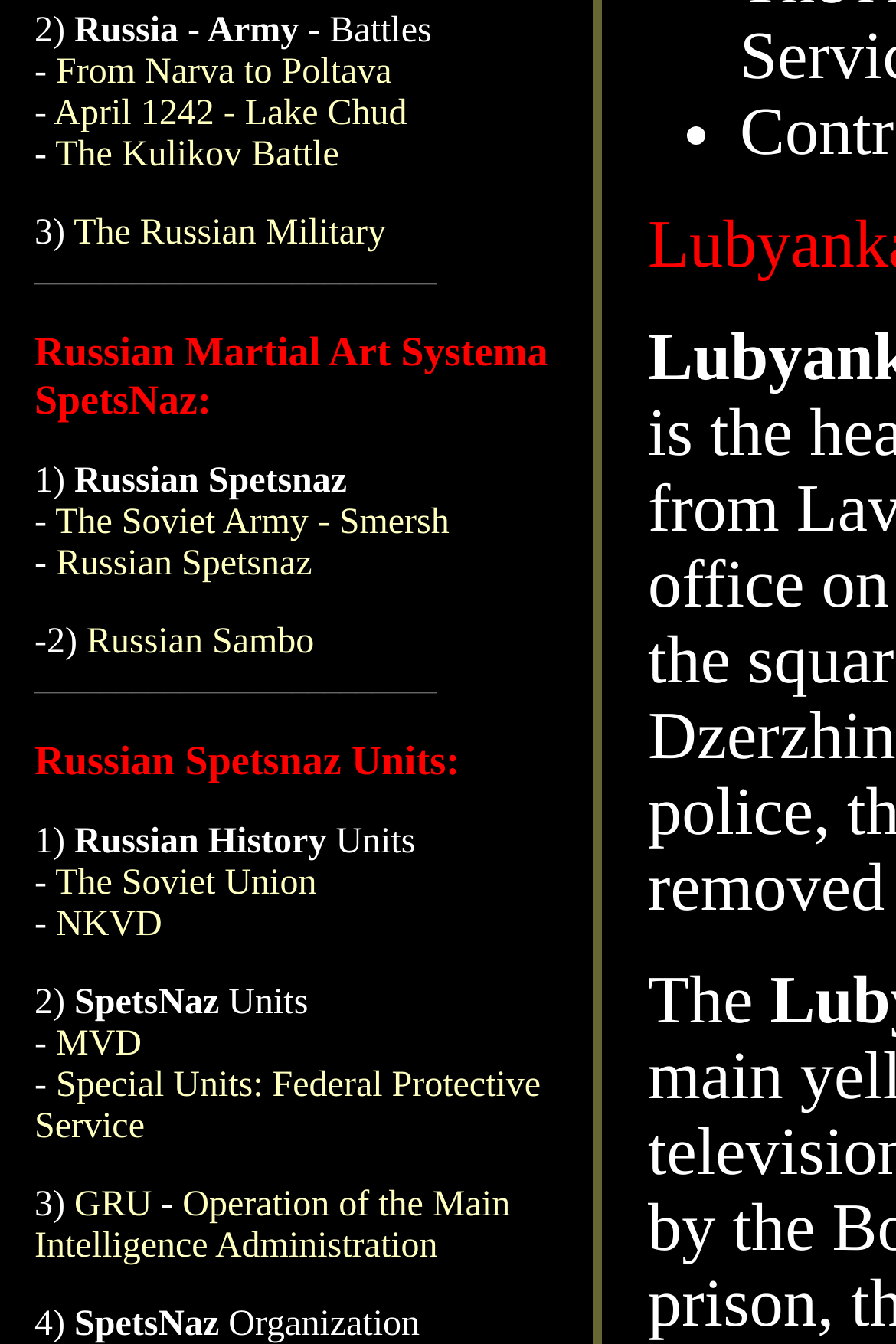Please find the bounding box coordinates of the element that needs to be clicked to perform the following instruction: "Read about 'Russian Sambo'". The bounding box coordinates should be four float numbers between 0 and 1, represented as [left, top, right, bottom].

[0.097, 0.463, 0.351, 0.492]